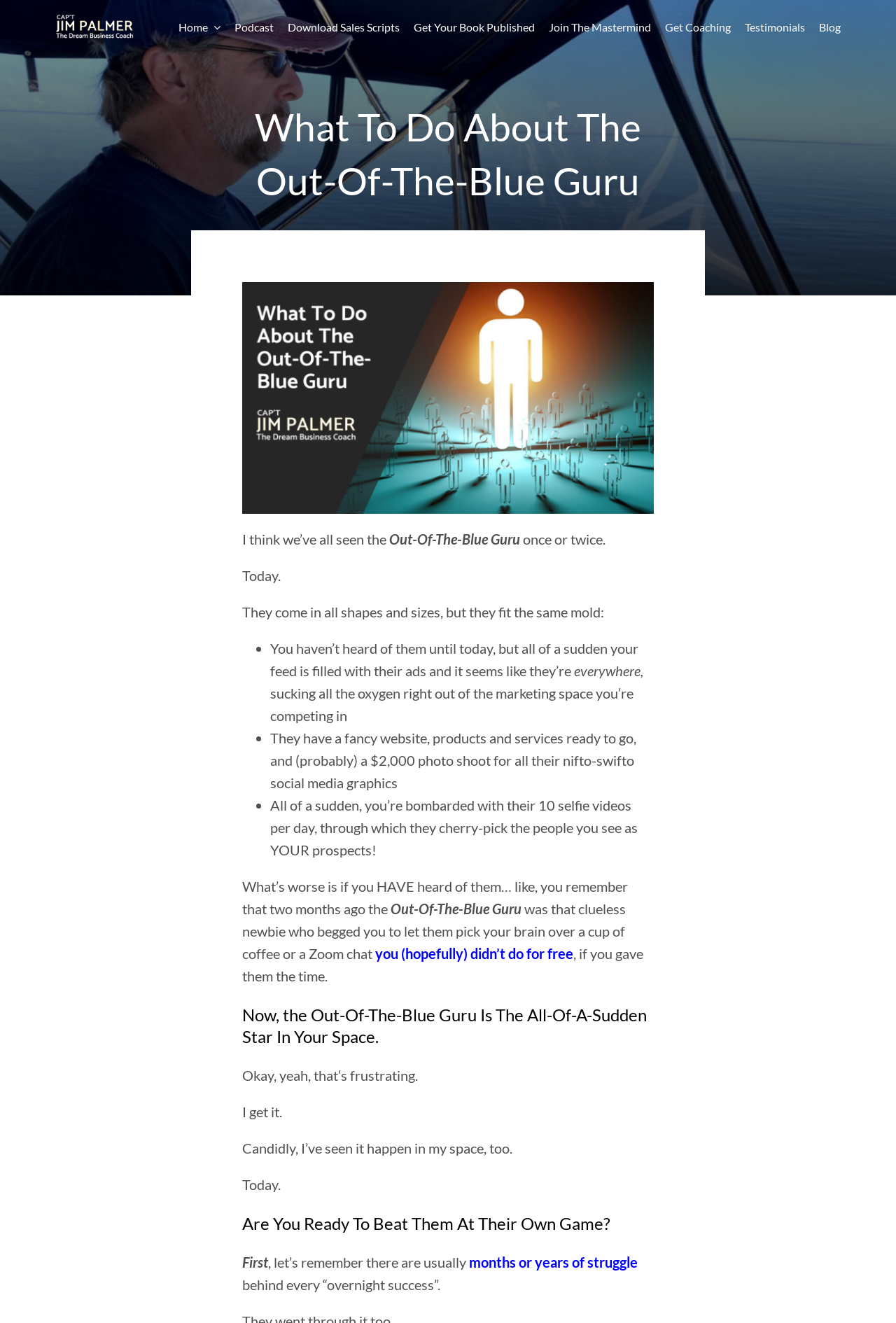From the element description: "Go to Top", extract the bounding box coordinates of the UI element. The coordinates should be expressed as four float numbers between 0 and 1, in the order [left, top, right, bottom].

[0.904, 0.659, 0.941, 0.677]